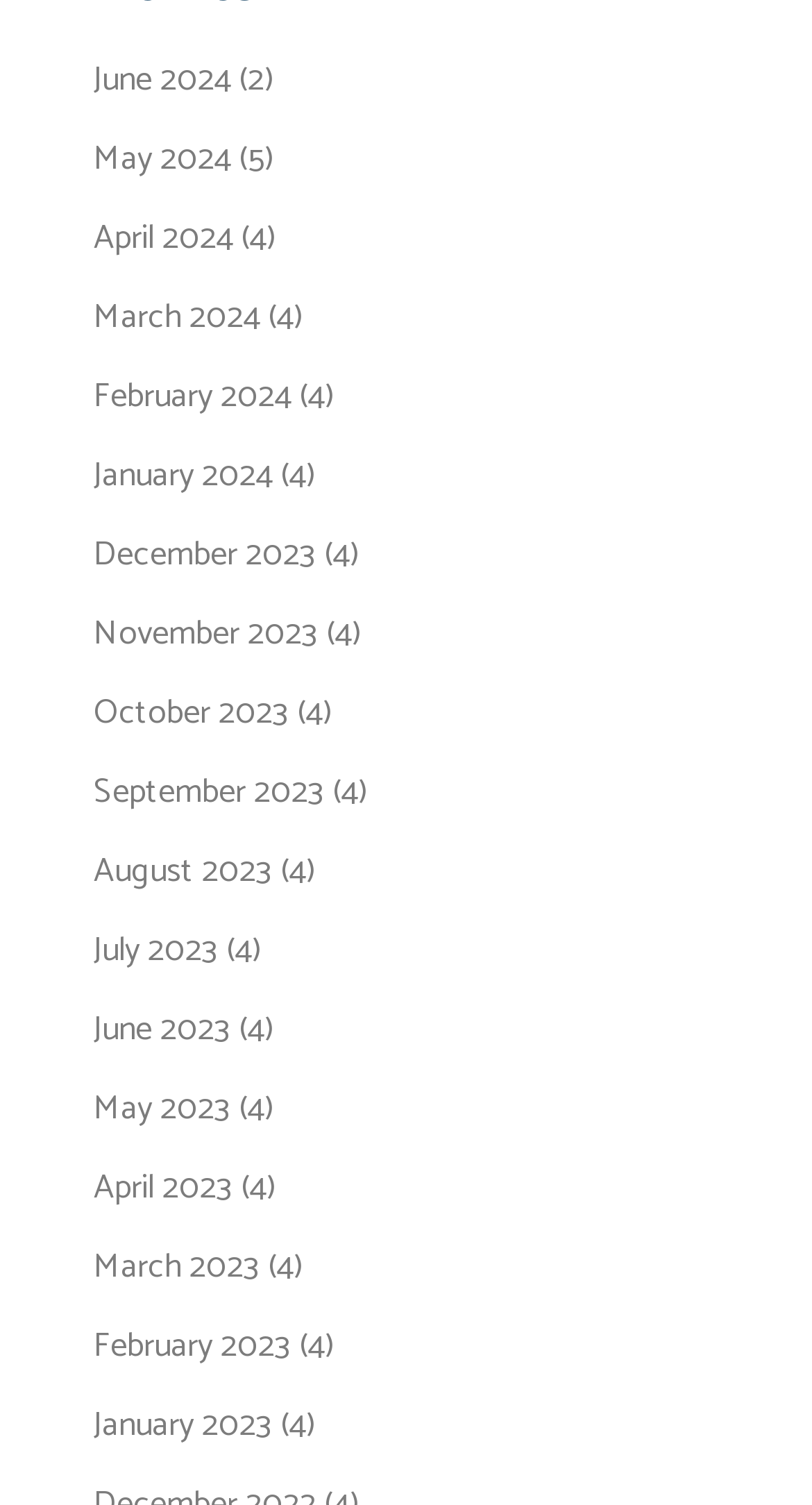Answer the question briefly using a single word or phrase: 
What is the earliest month listed?

January 2023